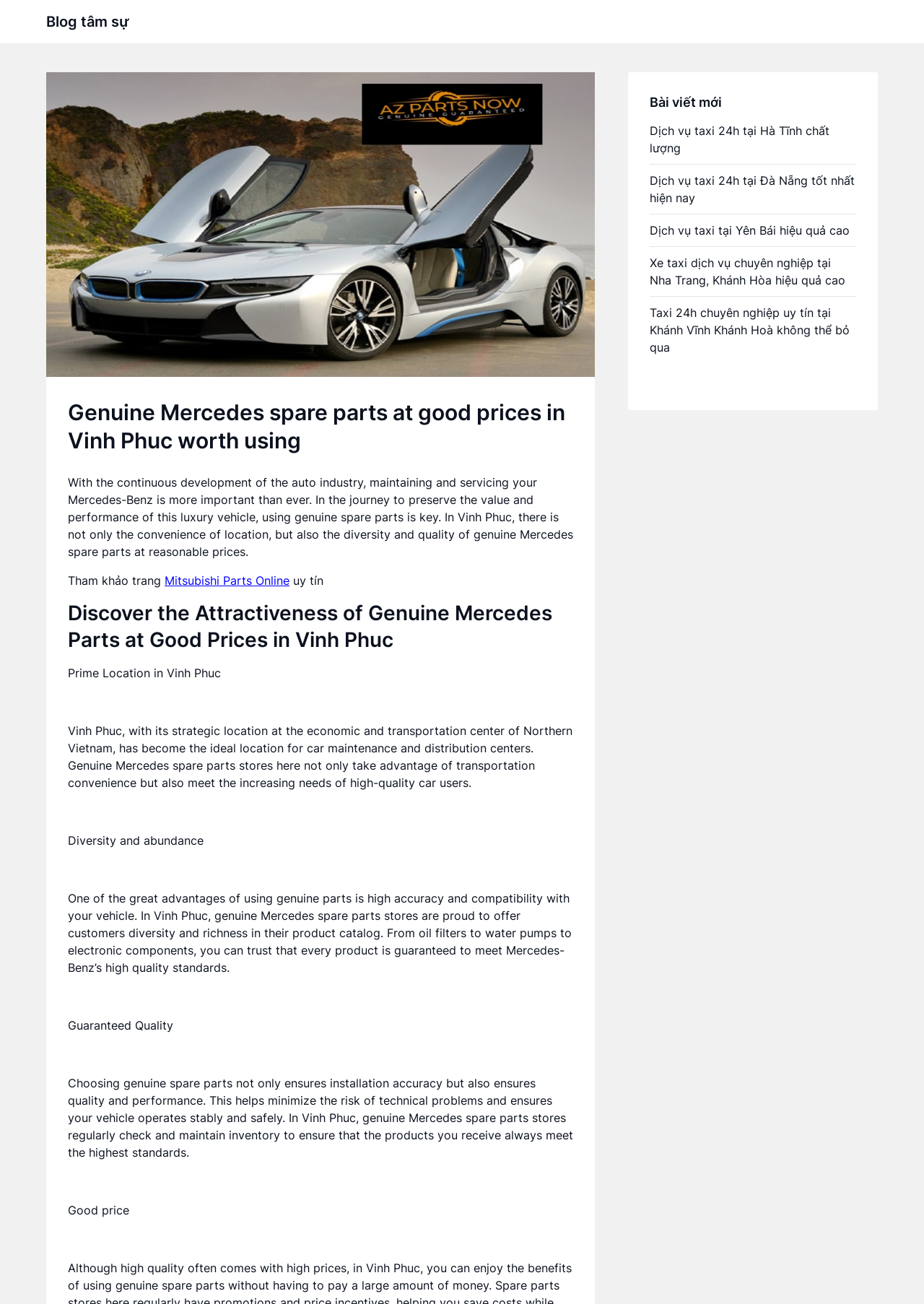What is the purpose of maintaining inventory in genuine spare parts stores?
Using the image as a reference, give an elaborate response to the question.

The webpage states that genuine spare parts stores in Vinh Phuc regularly check and maintain inventory to ensure that the products customers receive always meet the highest standards, guaranteeing quality and performance.